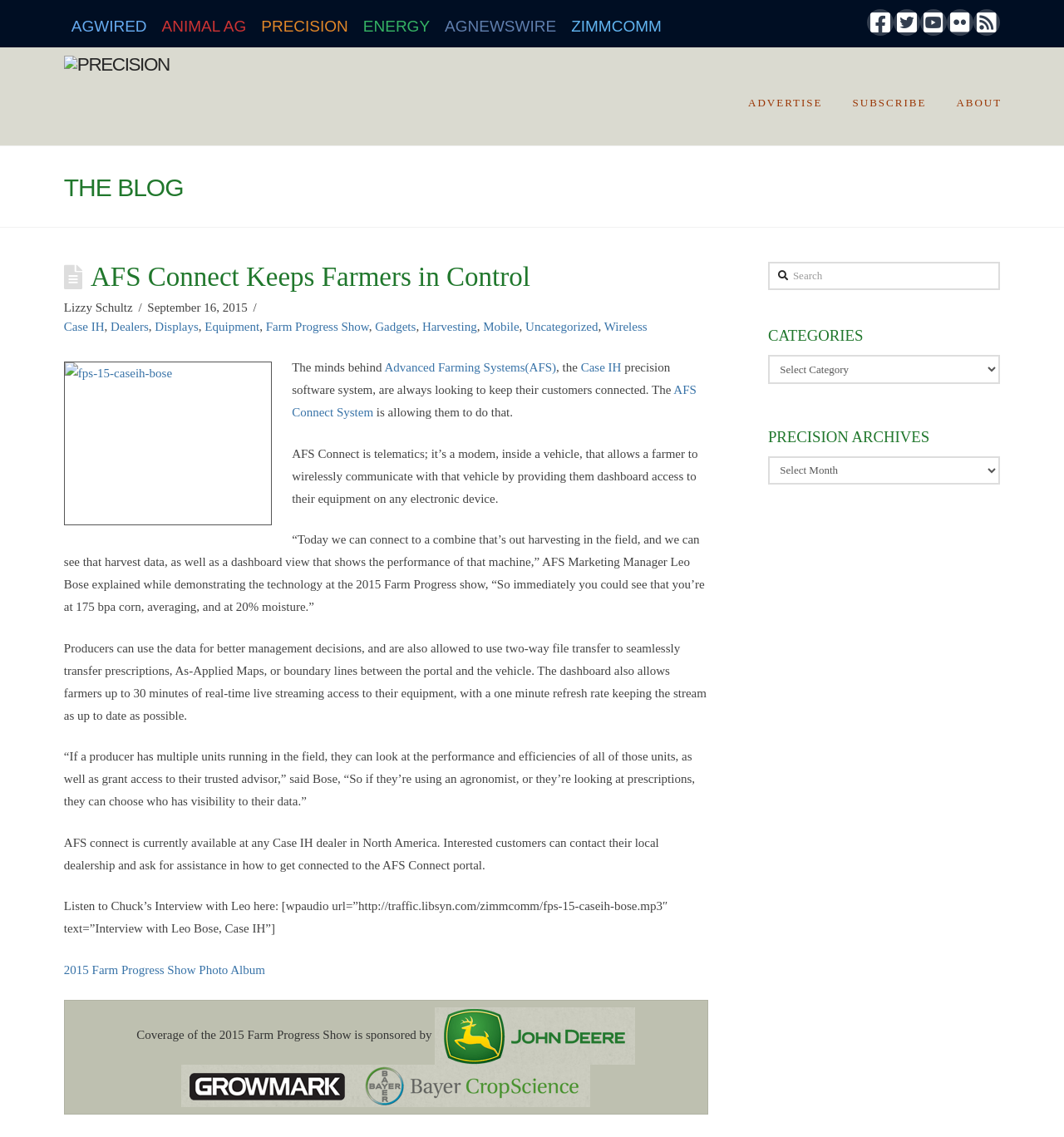Give a one-word or short-phrase answer to the following question: 
Where can farmers get access to the AFS Connect system?

At any Case IH dealer